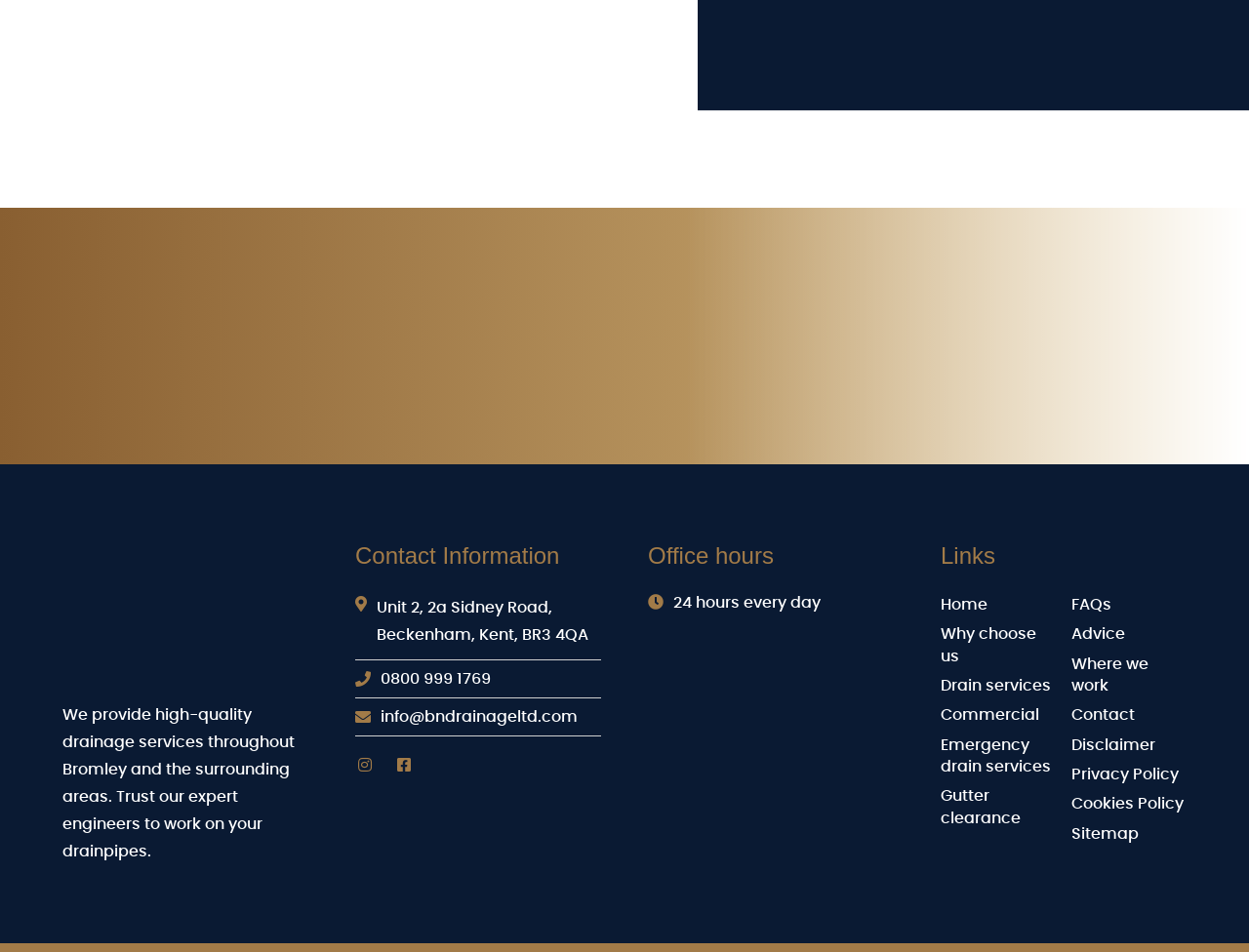Please identify the bounding box coordinates of the element on the webpage that should be clicked to follow this instruction: "Contact us". The bounding box coordinates should be given as four float numbers between 0 and 1, formatted as [left, top, right, bottom].

[0.019, 0.391, 0.145, 0.447]